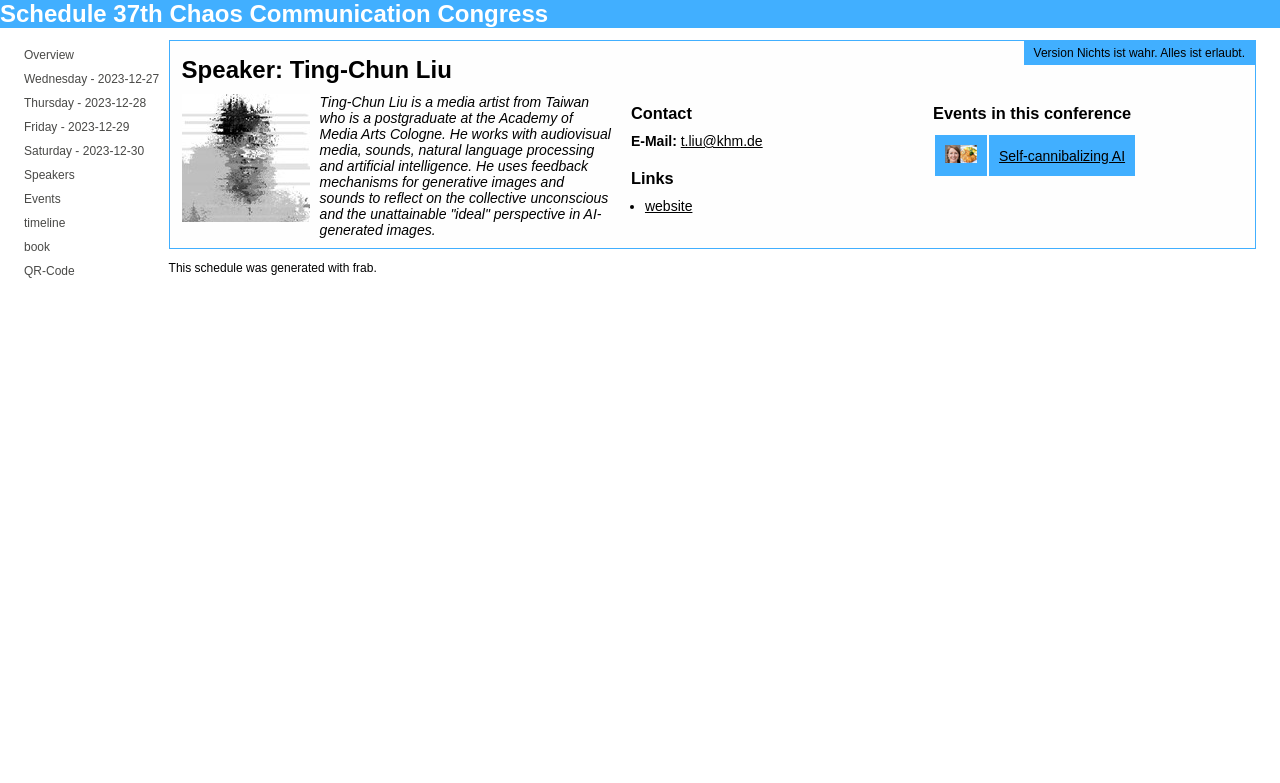Please identify and generate the text content of the webpage's main heading.

Schedule 37th Chaos Communication Congress